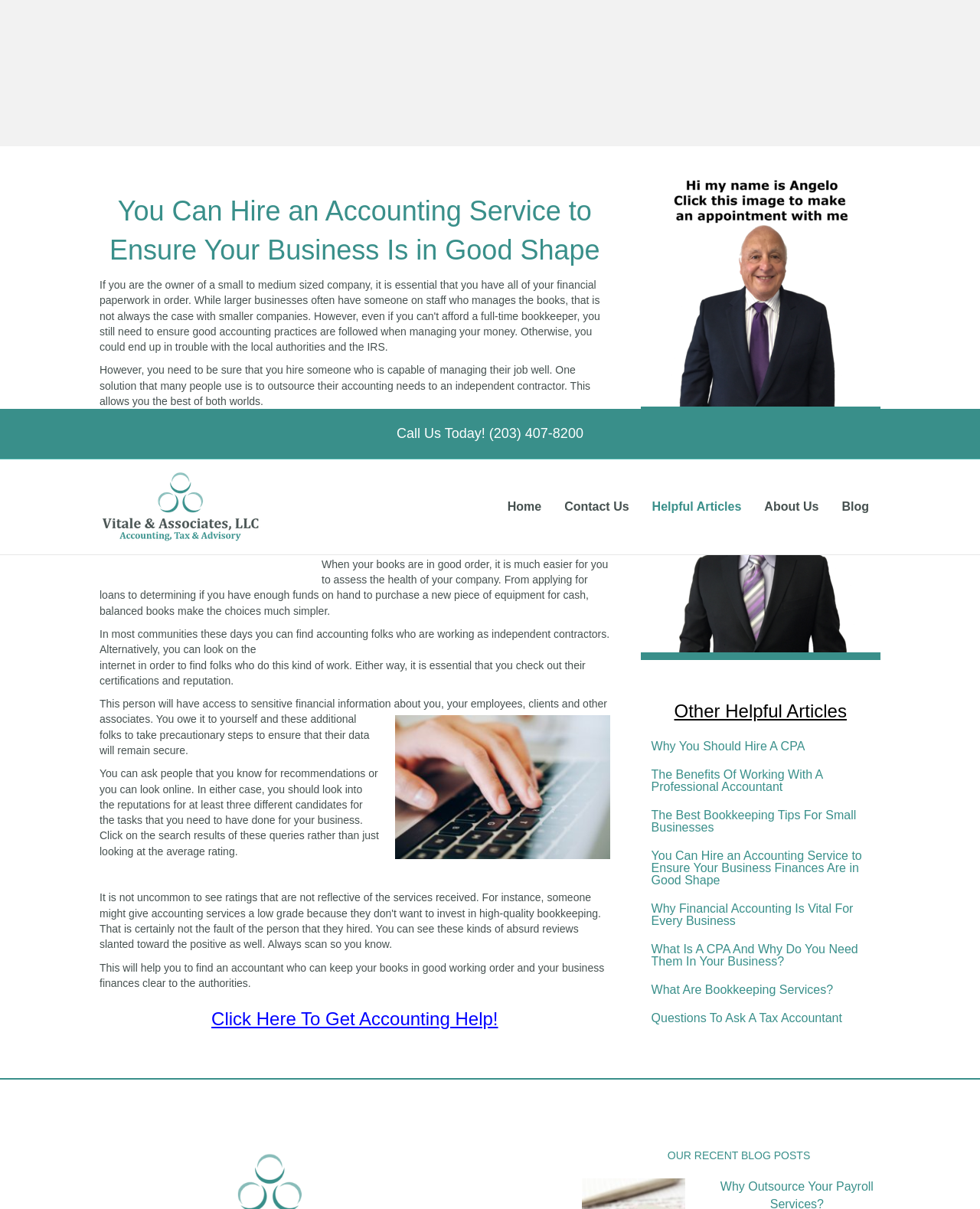Specify the bounding box coordinates of the area to click in order to execute this command: 'contact us'. The coordinates should consist of four float numbers ranging from 0 to 1, and should be formatted as [left, top, right, bottom].

None